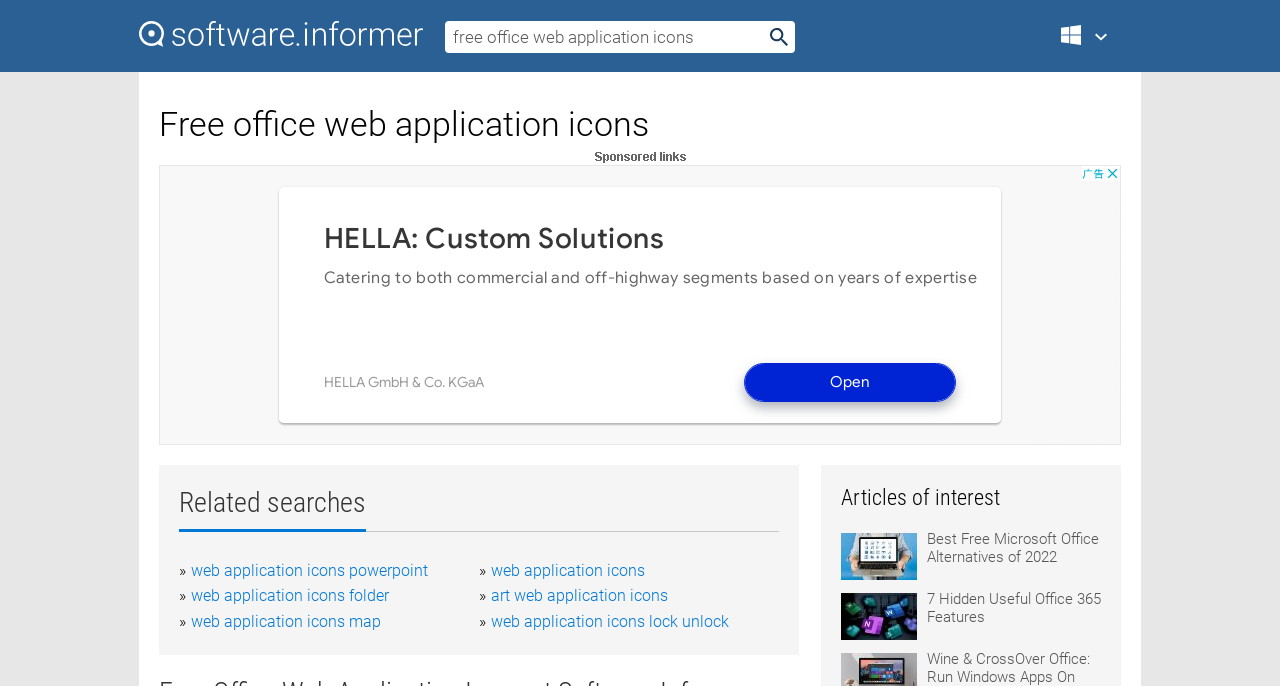What is the purpose of the textbox?
Give a detailed explanation using the information visible in the image.

The textbox on the webpage is likely intended for users to input search queries, as it is located near the top of the page and has a blank input field, suggesting that users can enter keywords to search for related software or icons.